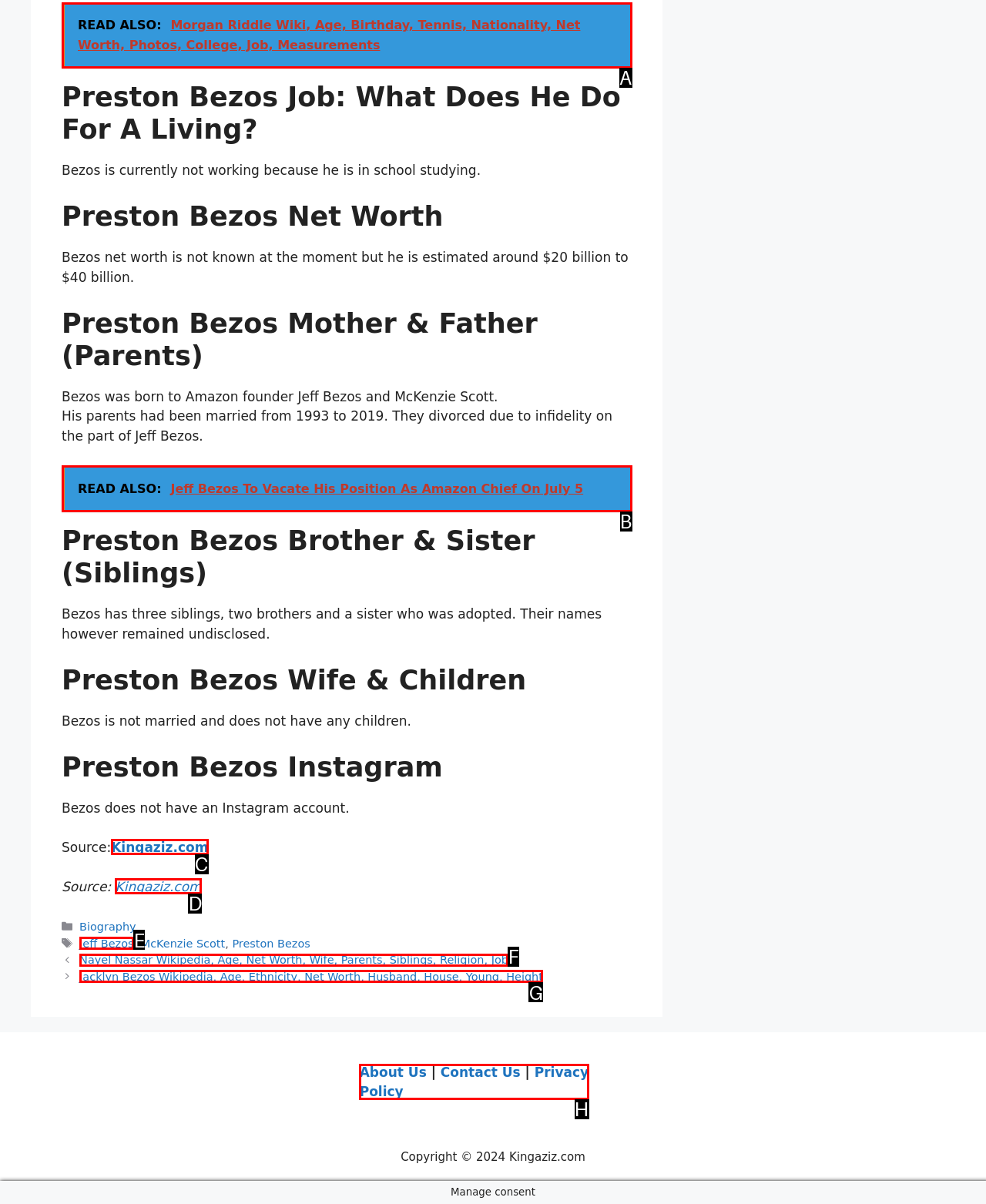Select the letter of the option that corresponds to: Privacy Policy
Provide the letter from the given options.

H